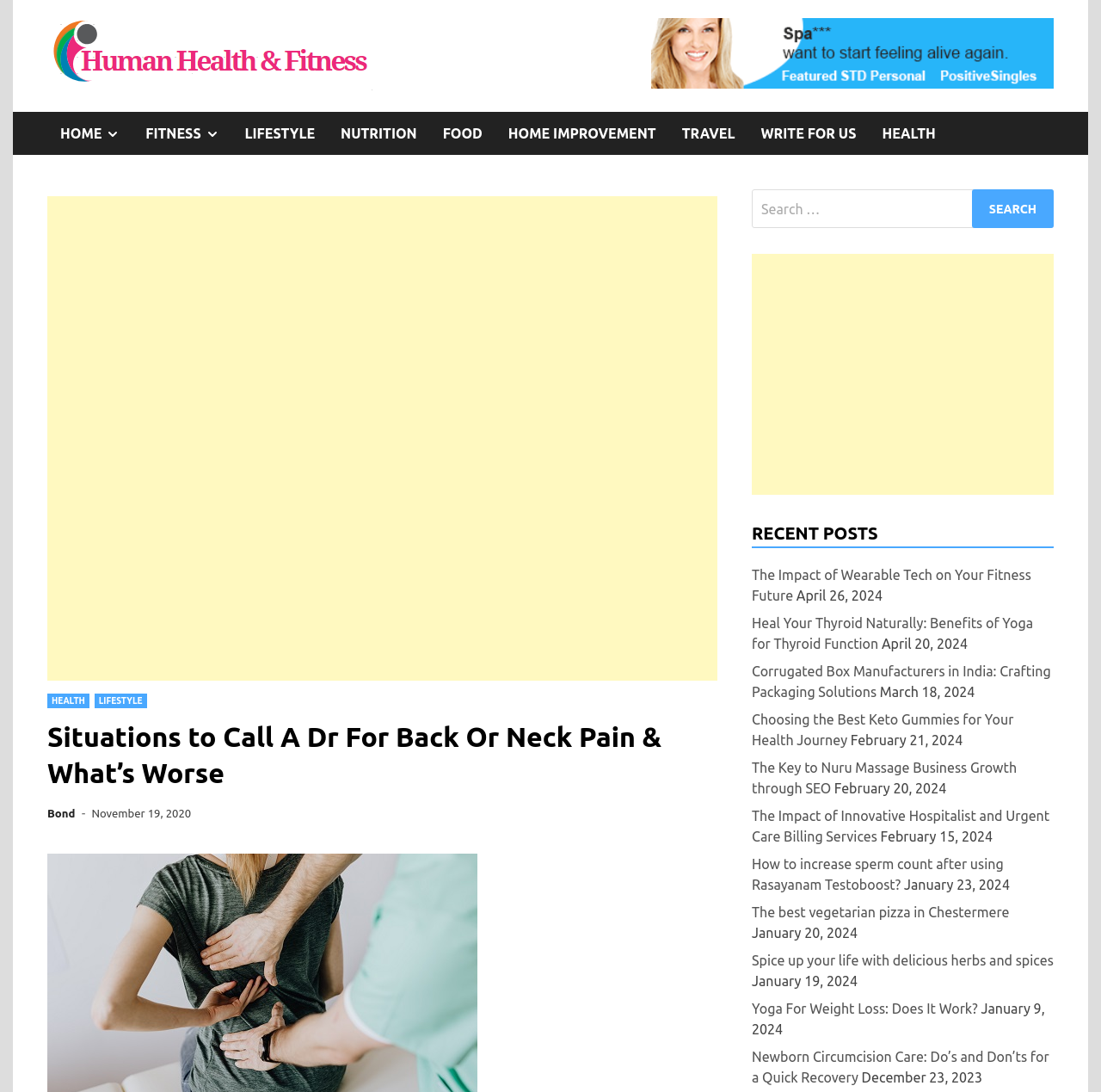Please identify the coordinates of the bounding box that should be clicked to fulfill this instruction: "Click on 'WRITE FOR US' link".

[0.679, 0.102, 0.789, 0.142]